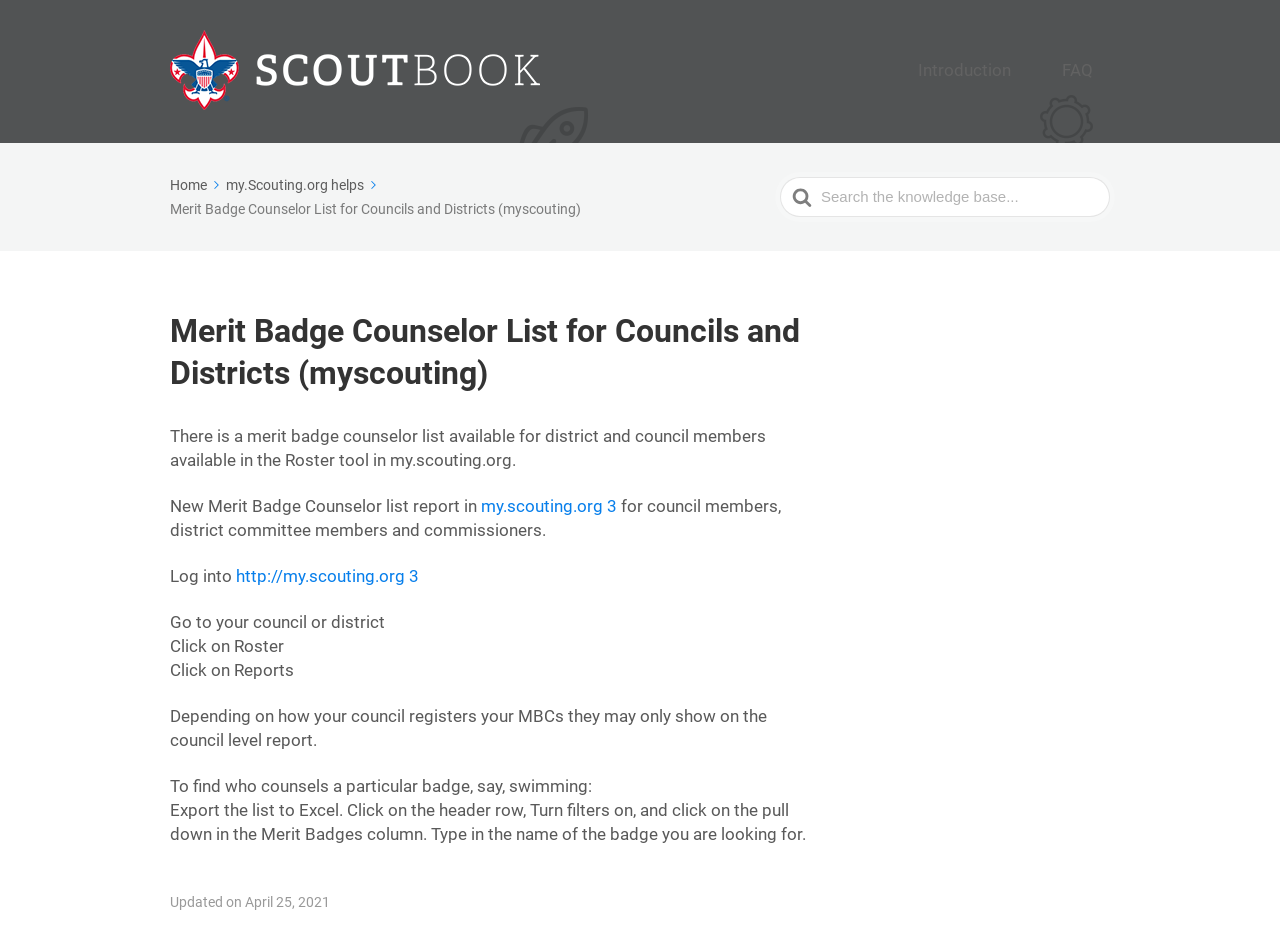Show the bounding box coordinates of the element that should be clicked to complete the task: "Click on 'FAQ'".

[0.834, 0.06, 0.867, 0.093]